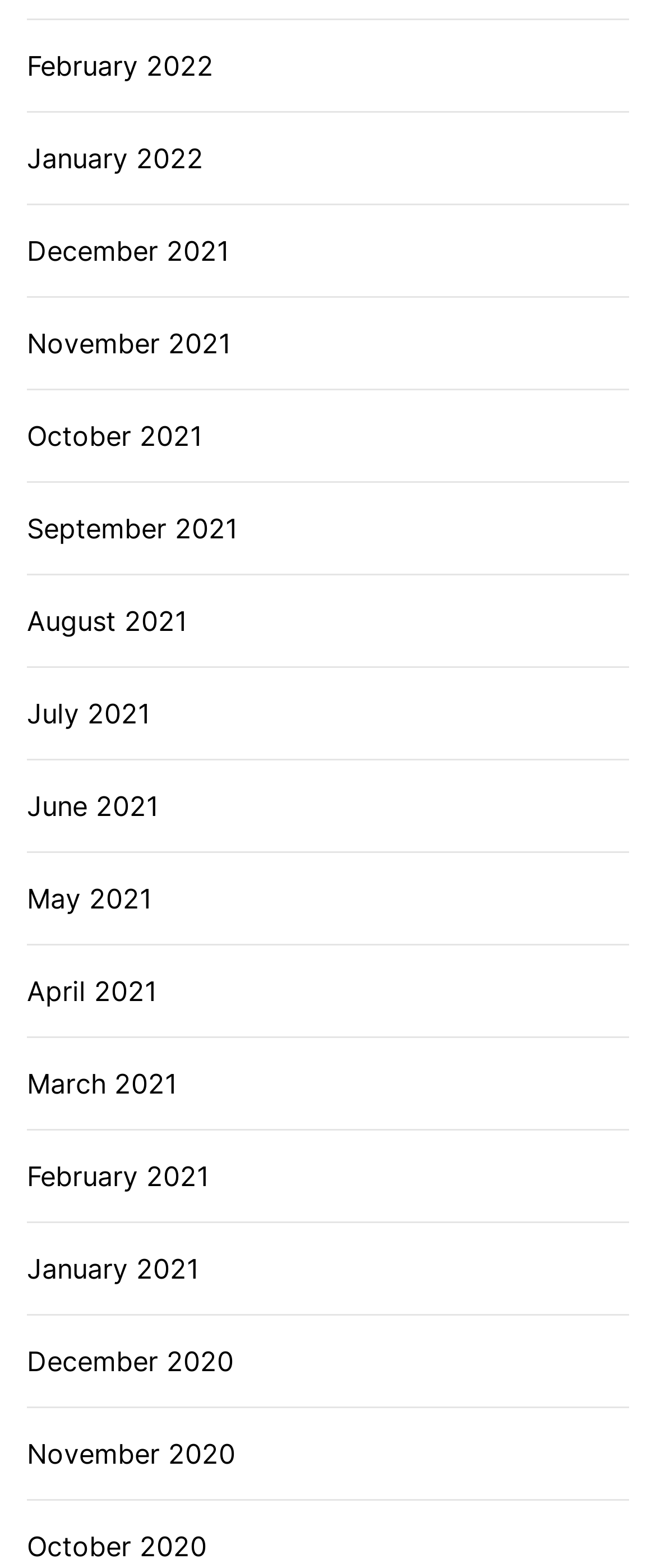From the webpage screenshot, predict the bounding box of the UI element that matches this description: "October 2020".

[0.041, 0.973, 0.315, 0.999]